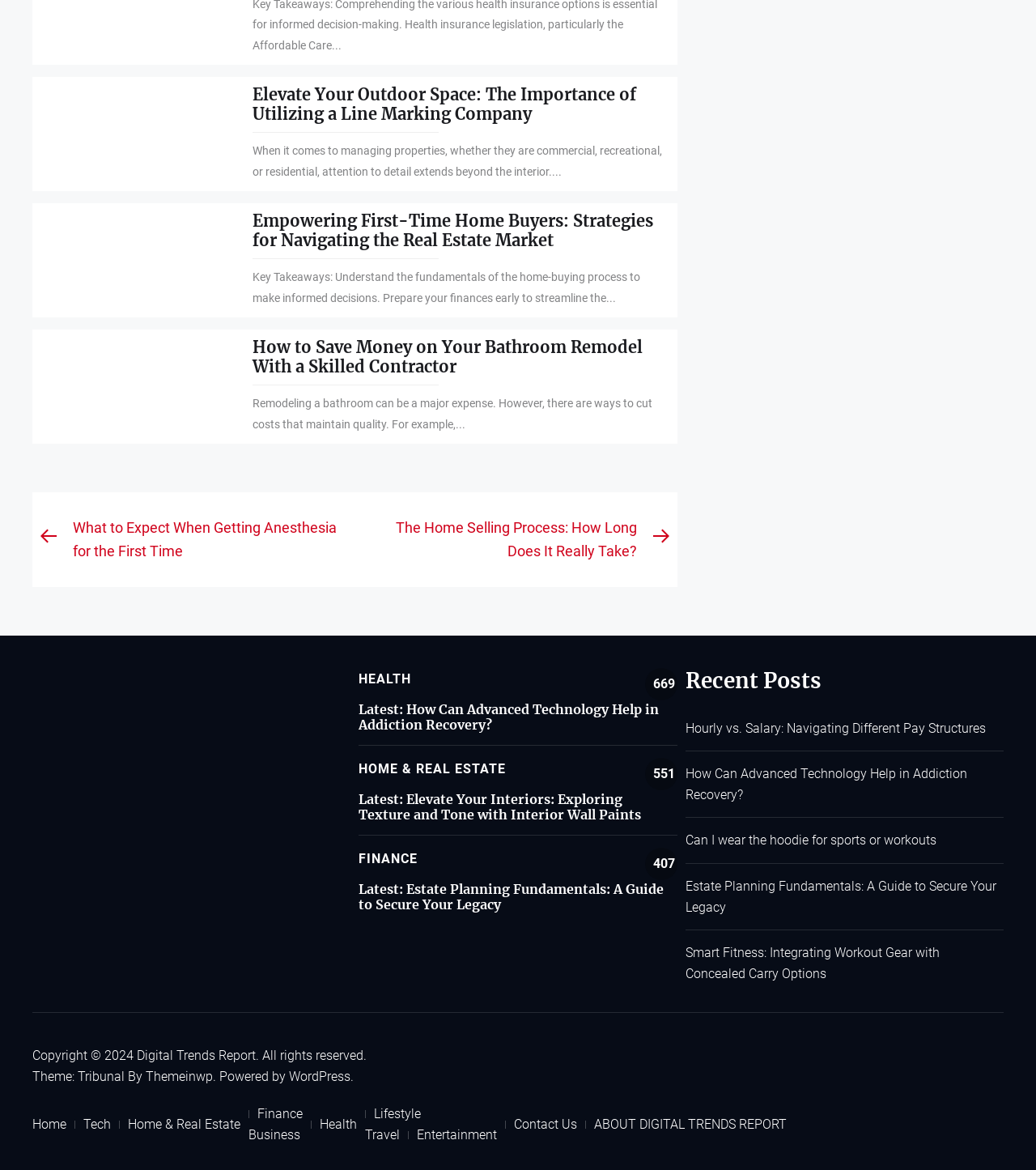Please mark the clickable region by giving the bounding box coordinates needed to complete this instruction: "Read the article about elevating your outdoor space".

[0.244, 0.073, 0.646, 0.106]